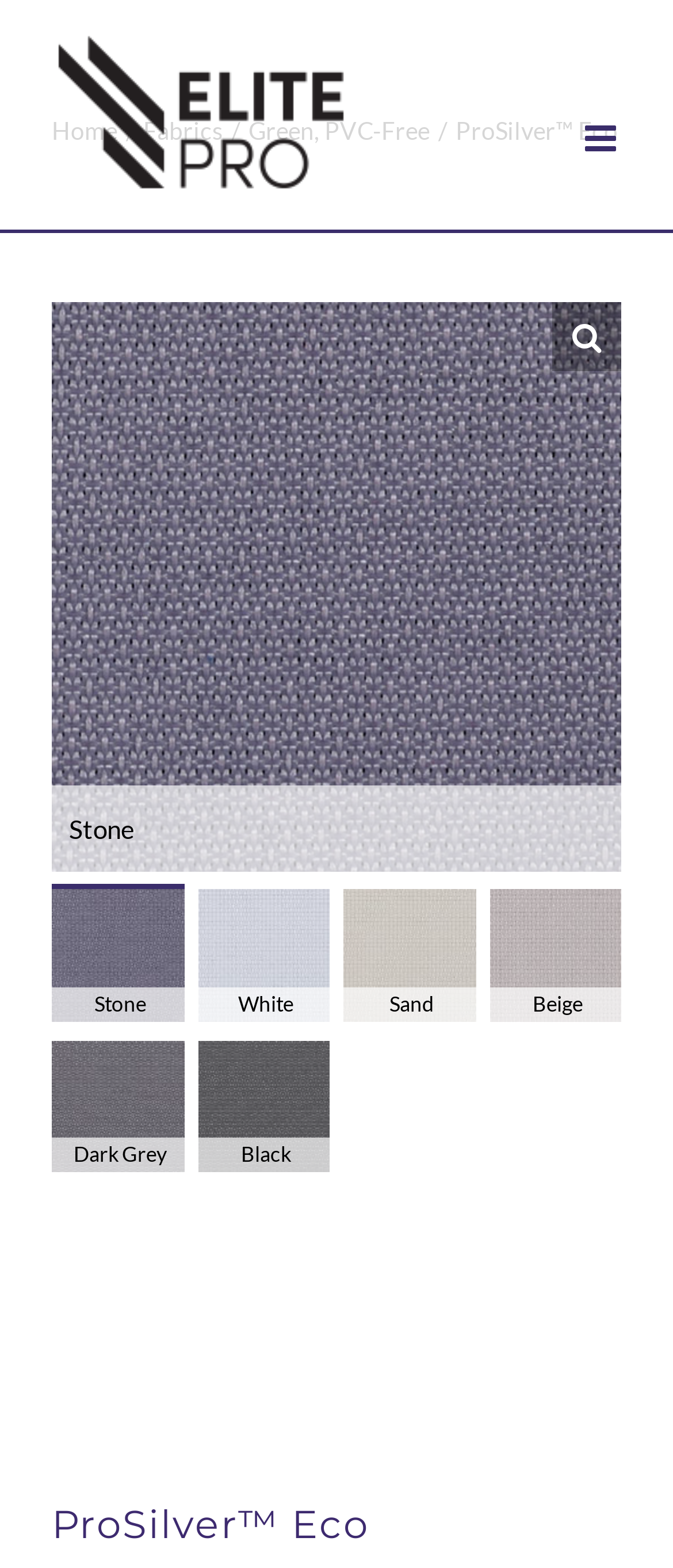How many menu items are there?
Look at the screenshot and respond with one word or a short phrase.

4